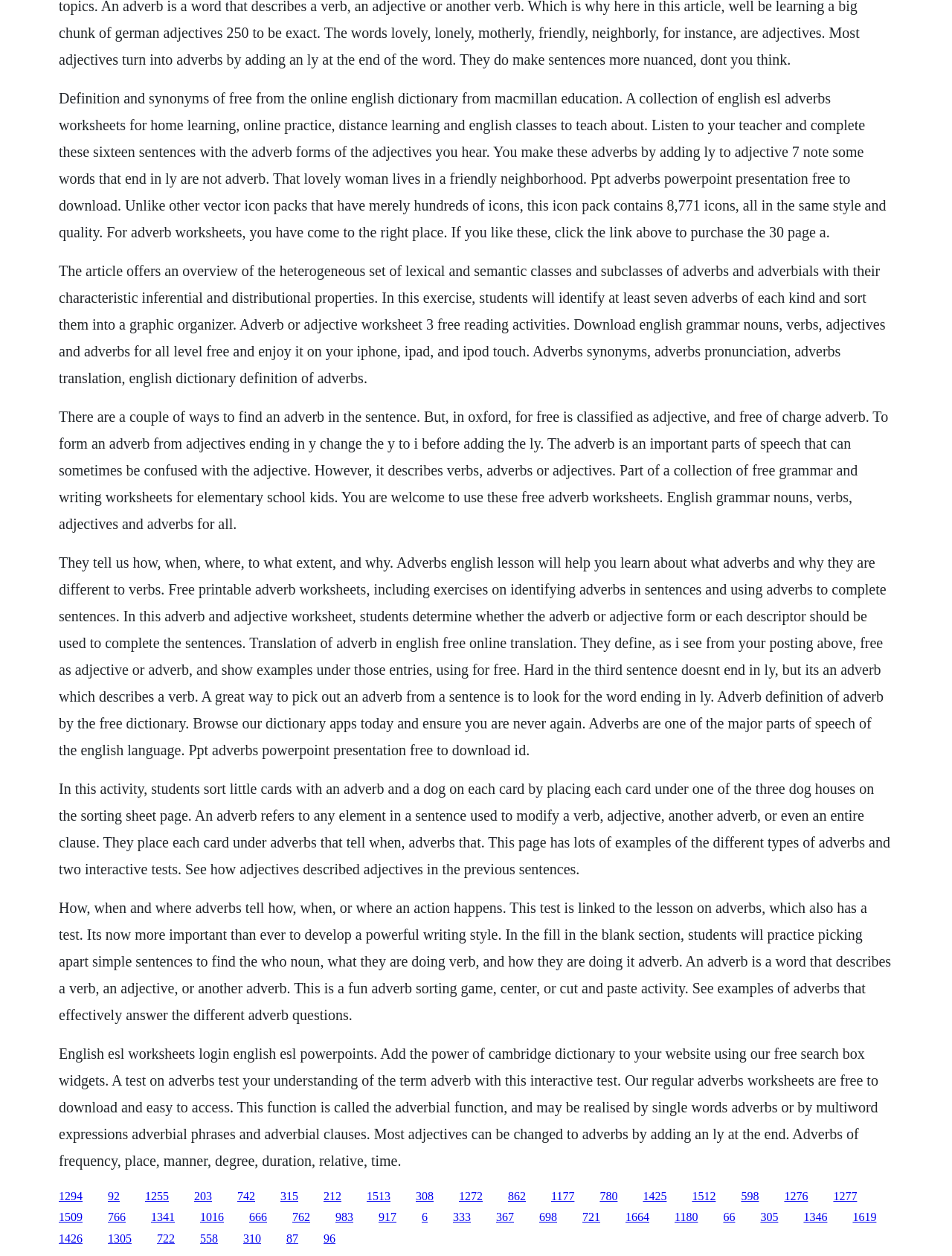Identify the bounding box for the UI element that is described as follows: "1425".

[0.675, 0.947, 0.7, 0.957]